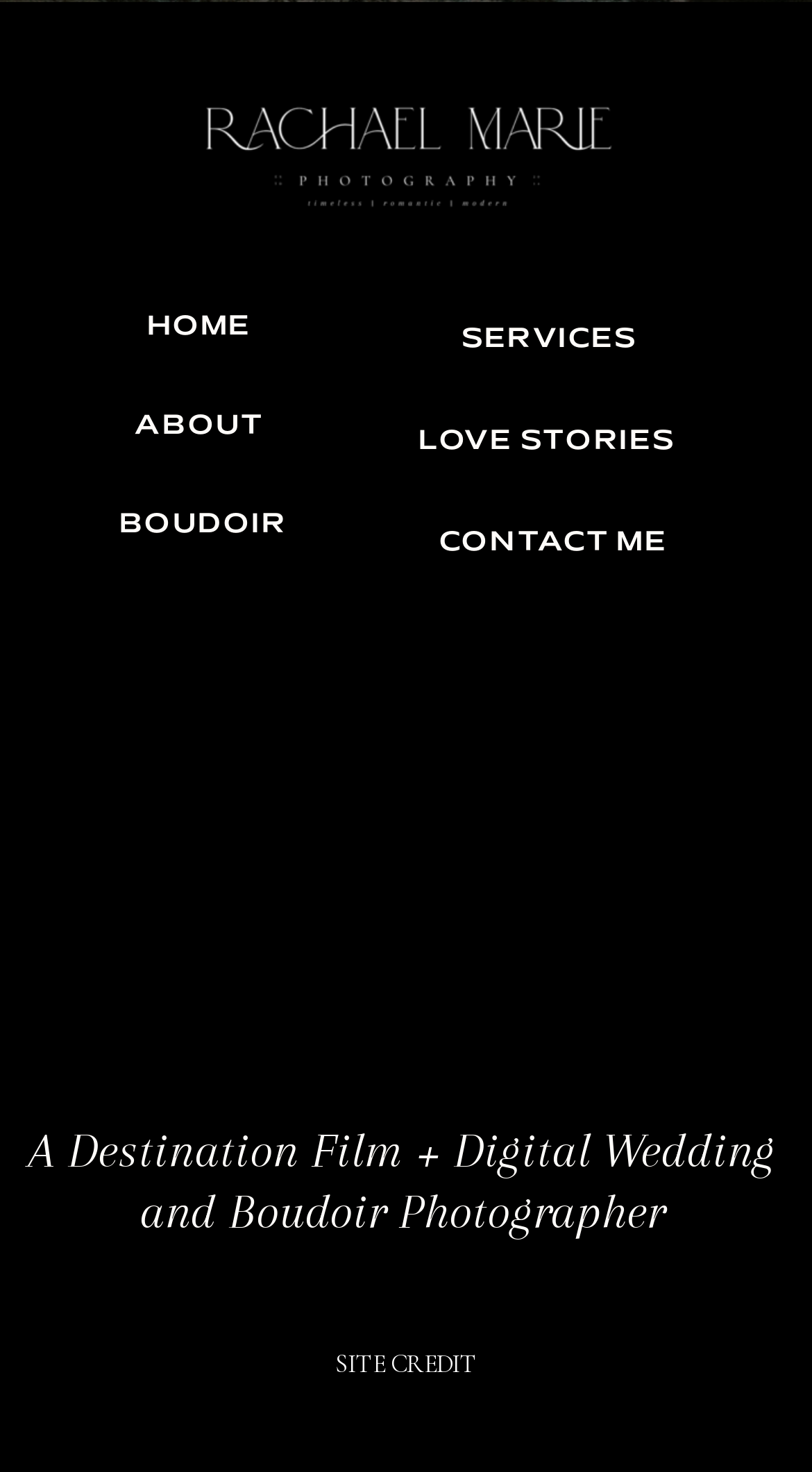What is the last link at the bottom of the page?
Using the information from the image, answer the question thoroughly.

The last link at the bottom of the page is 'SITE CREDIT', which is located at the bottom of the webpage with a bounding box coordinate of [0.159, 0.914, 0.841, 0.941].